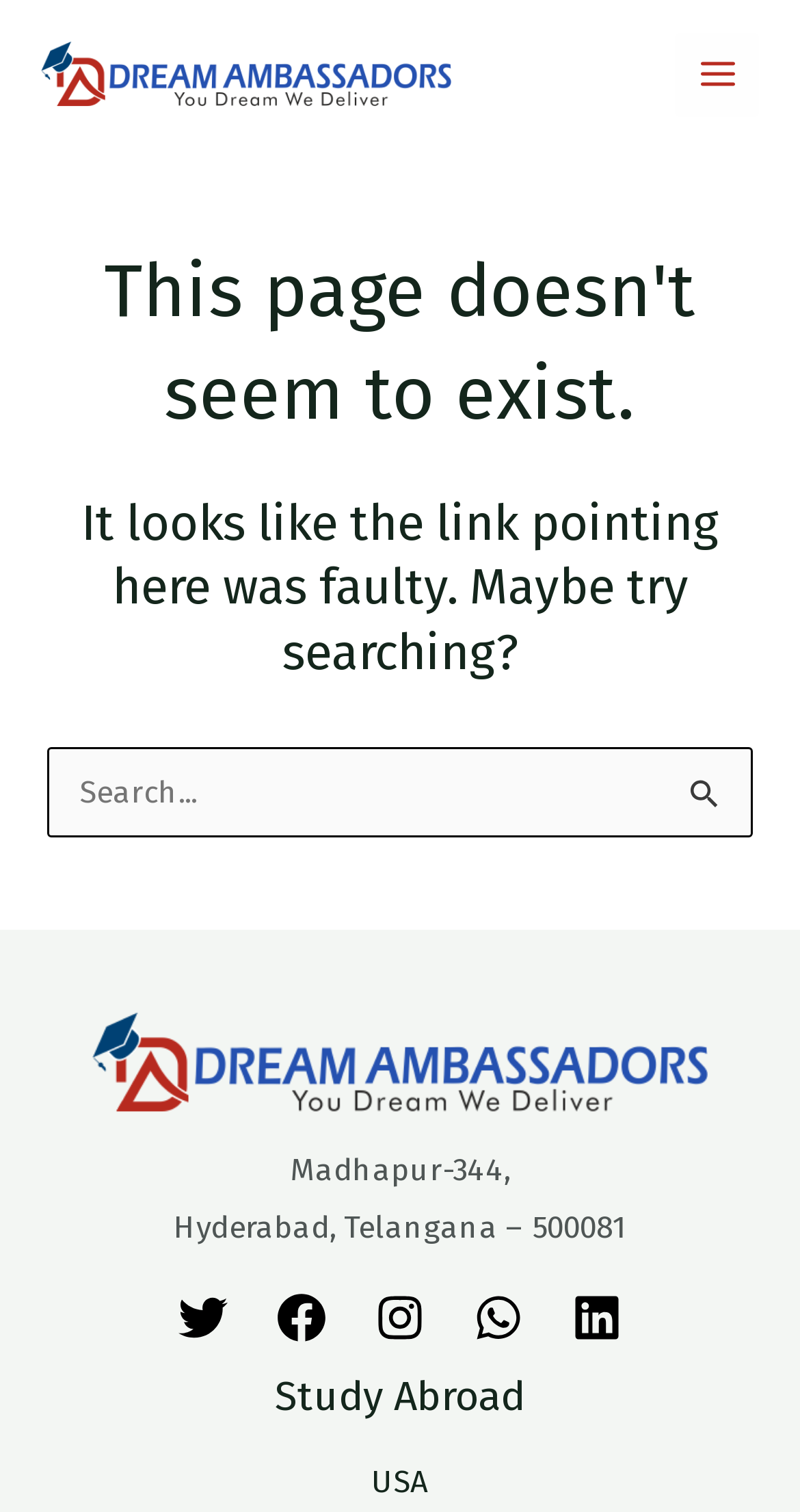Illustrate the webpage thoroughly, mentioning all important details.

This webpage is a "Page not found" error page from Dream Ambassadors. At the top left, there is a link to "Dream Ambassadors" accompanied by an image with the same name. To the top right, there is a button labeled "Main Menu" with an image inside. 

Below the top section, there is a header section that spans the entire width of the page. It contains a heading that reads "This page doesn't seem to exist." followed by another heading that says "It looks like the link pointing here was faulty. Maybe try searching?" 

Underneath the header section, there is a search bar that occupies most of the page width. The search bar has a label "Search for:" and a search box where users can input their queries. To the right of the search box, there are two buttons: "Search Submit" with an image inside, and "Search". 

At the bottom of the page, there is a footer section that spans the entire width. It contains a widget labeled "Footer Widget 1" that displays the address of Dream Ambassadors. Below the address, there are five social media links to Twitter, Facebook, Instagram, WhatsApp, and Linkedin, each accompanied by an image. 

Finally, at the very bottom of the page, there is a heading that reads "Study Abroad" and a link to "USA".